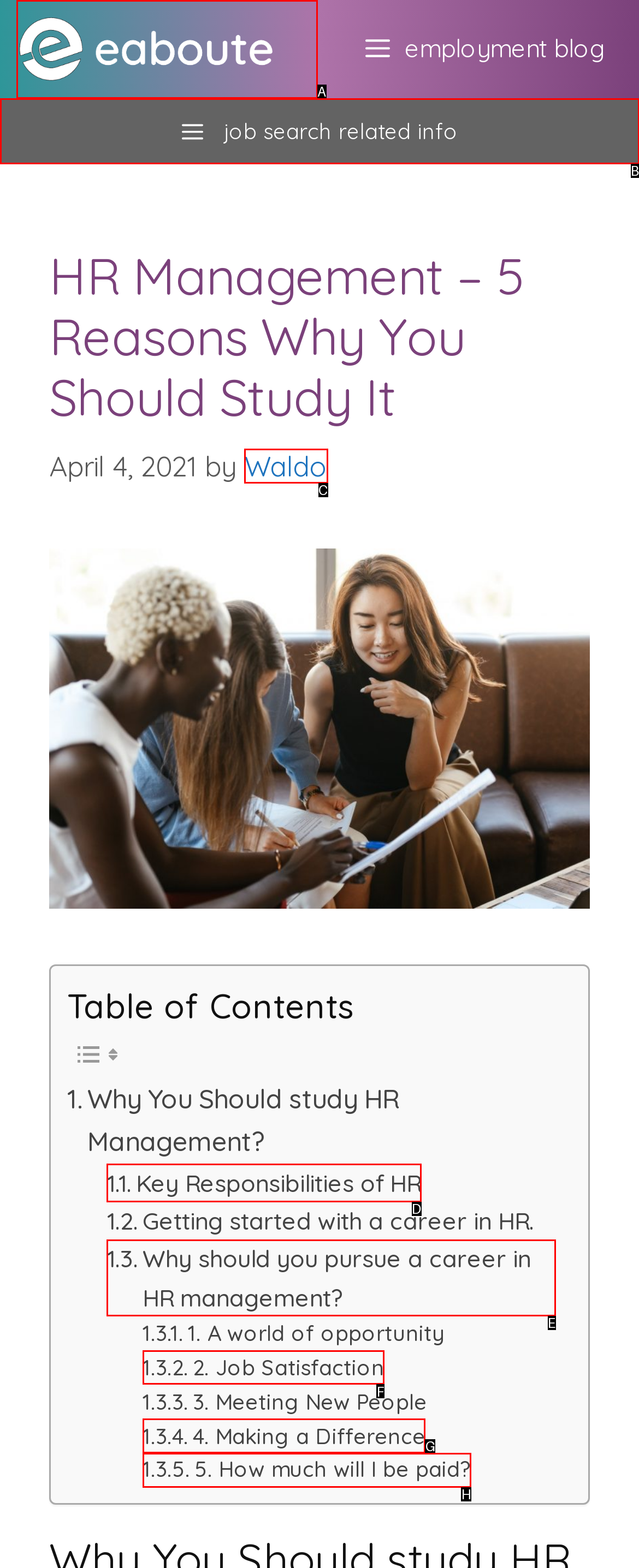Match the HTML element to the description: aria-label="Open menu". Answer with the letter of the correct option from the provided choices.

None